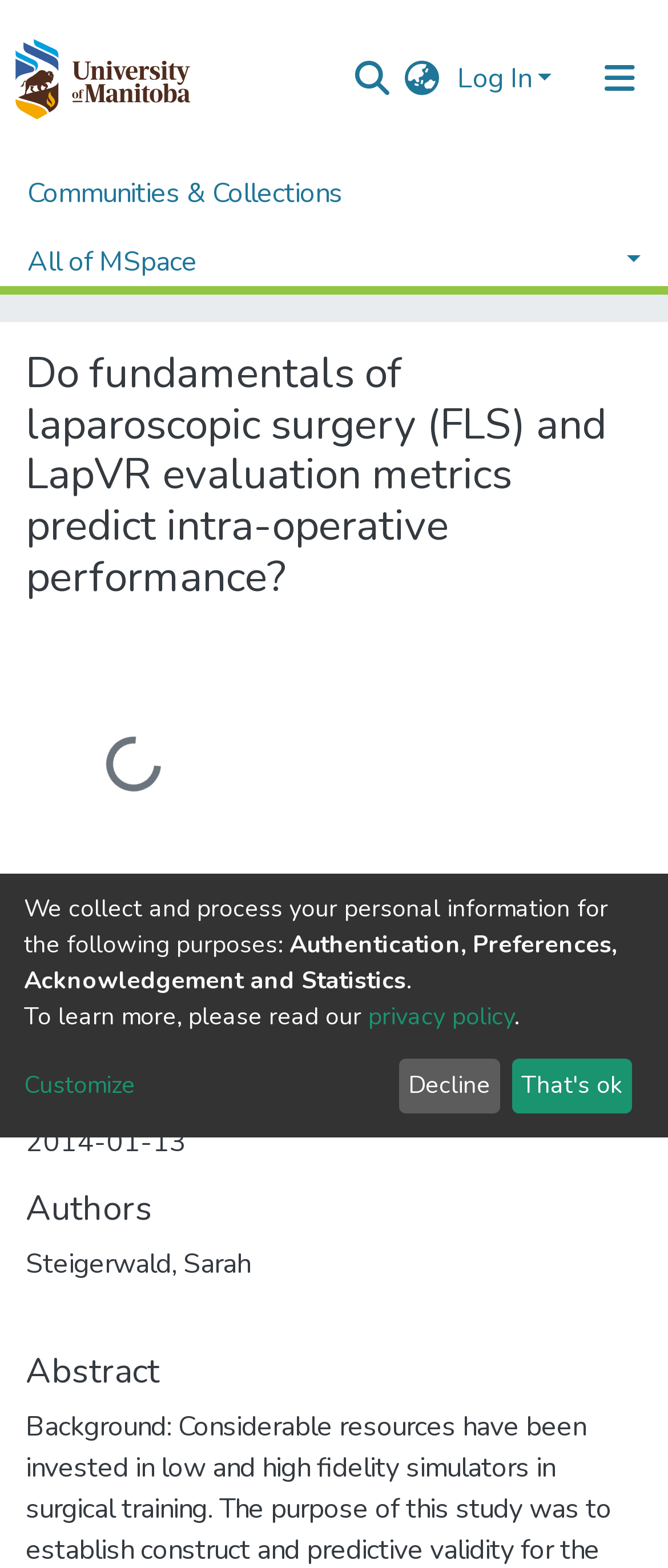Pinpoint the bounding box coordinates of the clickable area needed to execute the instruction: "View file Steigerwald_Sarah.pdf". The coordinates should be specified as four float numbers between 0 and 1, i.e., [left, top, right, bottom].

[0.038, 0.639, 0.569, 0.663]